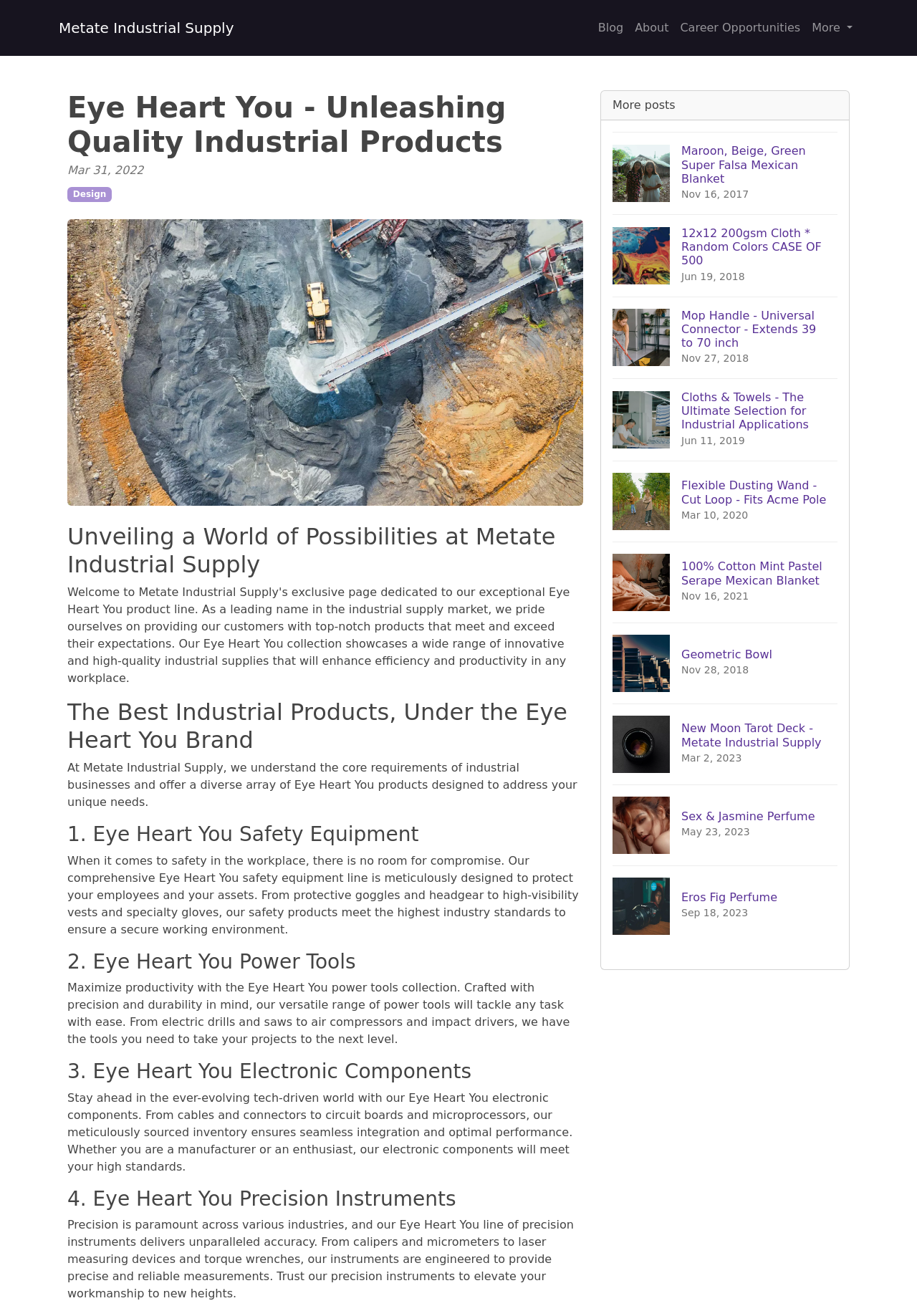Determine the bounding box for the described UI element: "More".

[0.879, 0.01, 0.936, 0.032]